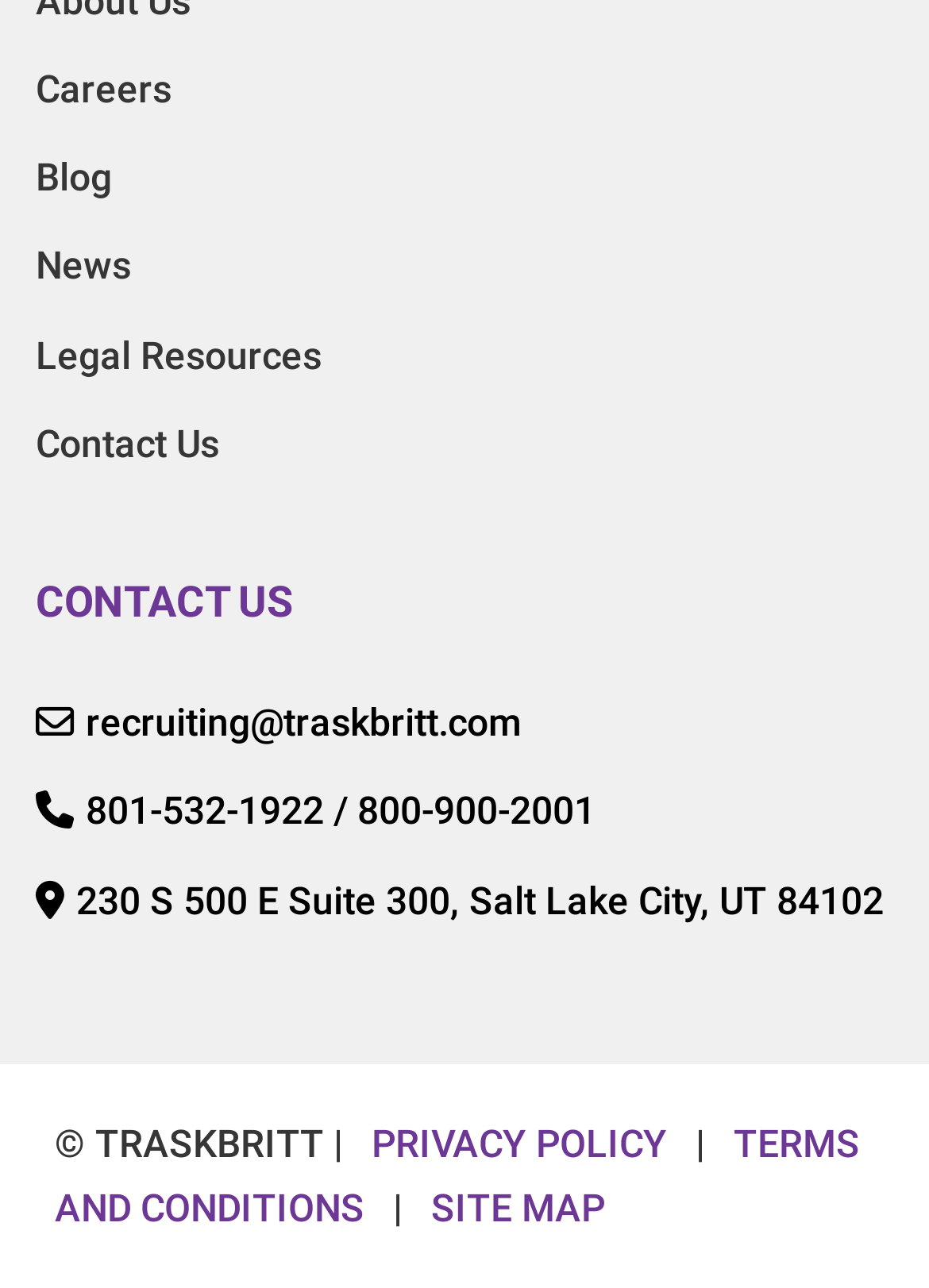What is the copyright information?
Answer the question with detailed information derived from the image.

I found the copyright information by examining the static text elements on the webpage, specifically the one with the text '© TRASKBRITT' which is located in the footer section.